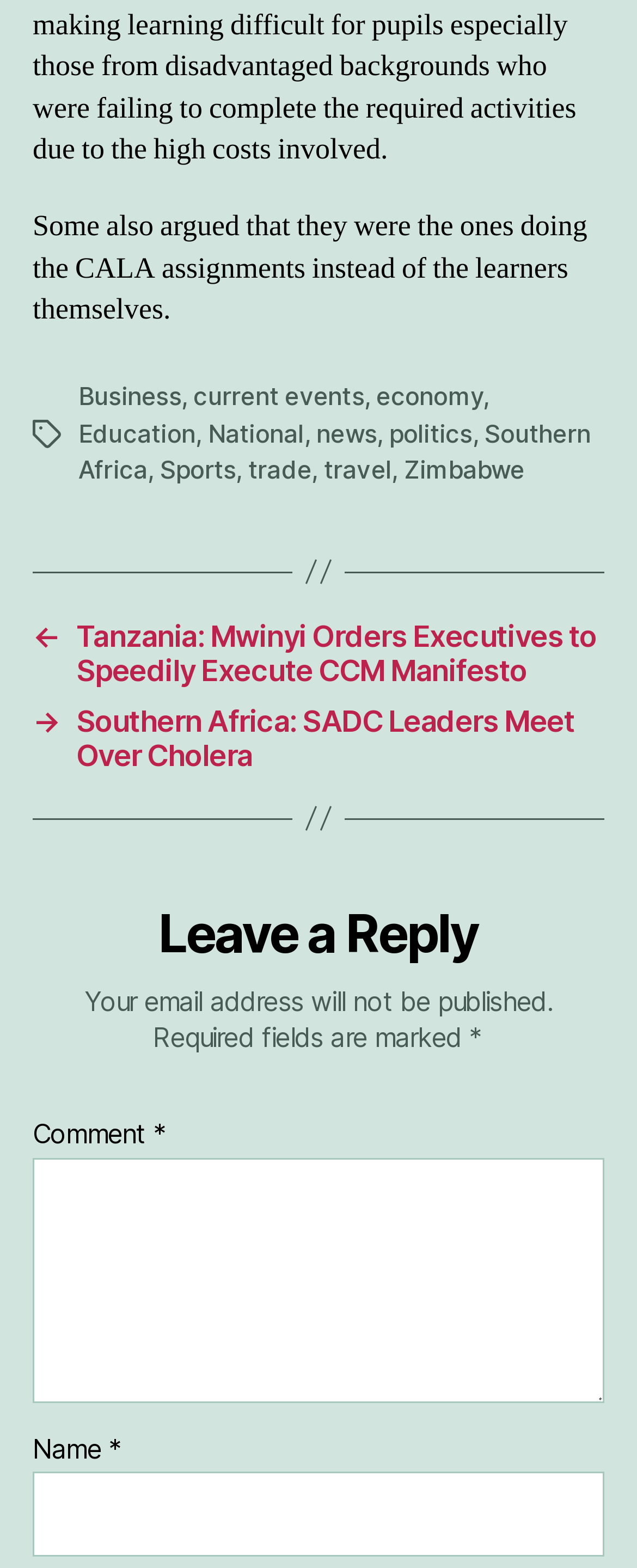Provide a brief response to the question using a single word or phrase: 
How many links are under the 'Tags' section?

13